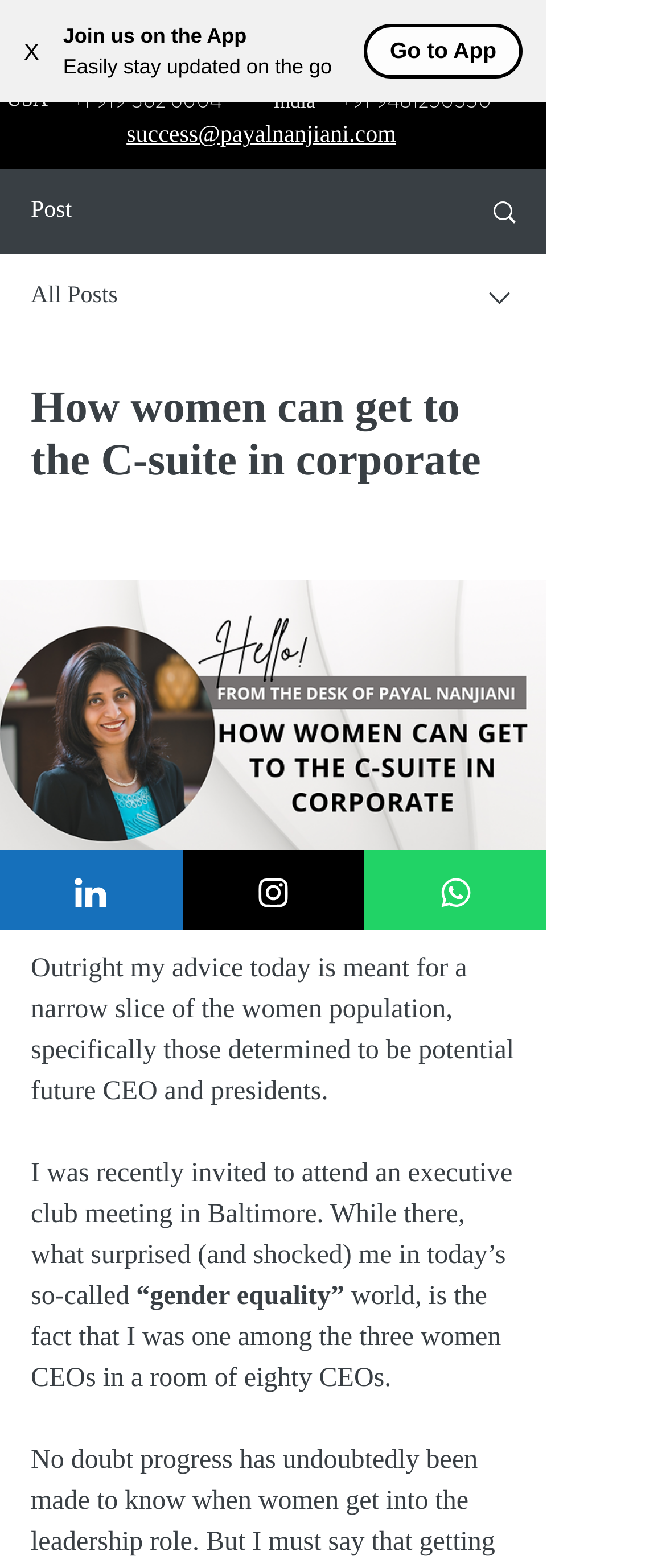Highlight the bounding box coordinates of the element you need to click to perform the following instruction: "Open navigation menu."

[0.715, 0.009, 0.823, 0.044]